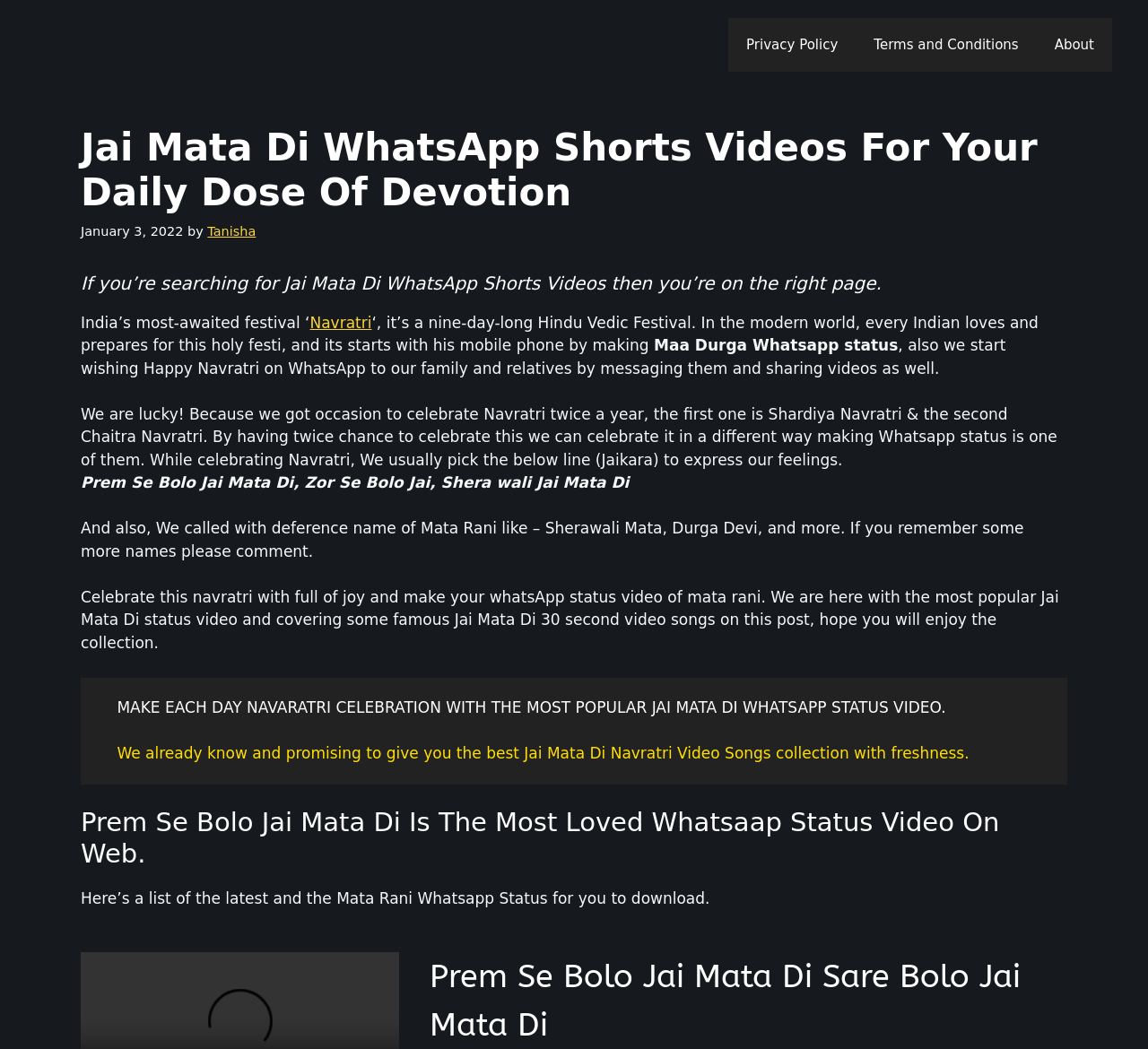What is the purpose of the webpage?
Provide a detailed answer to the question, using the image to inform your response.

The webpage is providing WhatsApp status videos for Navratri, and it's mentioned in the text as 'MAKE EACH DAY NAVARATRI CELEBRATION WITH THE MOST POPULAR JAI MATA DI WHATSAPP STATUS VIDEO'.